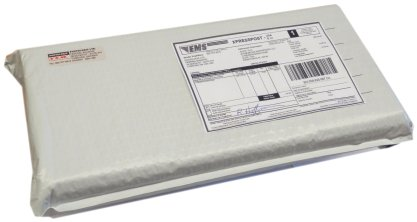Detail the scene shown in the image extensively.

This image depicts a package wrapped in a plain white exterior, featuring a shipping label prominently displaying the EMS (Express Mail Service) logo. The package is distinctly labeled for Xpresspost™, a postal service known for its accelerated delivery, akin to international express mail services. 

The label includes key shipping information, such as a barcode for tracking and delivery confirmation, emphasizing a reliable mailing system. This method is used for ensuring safe and prompt delivery, often requiring a signature upon receipt. The context suggests that this package might contain the "Martian Keyboard Part# M68," which is related to a product currently listed on the website, hinting that it might be awaiting final delivery to a customer within the U.S.A. or Canada.